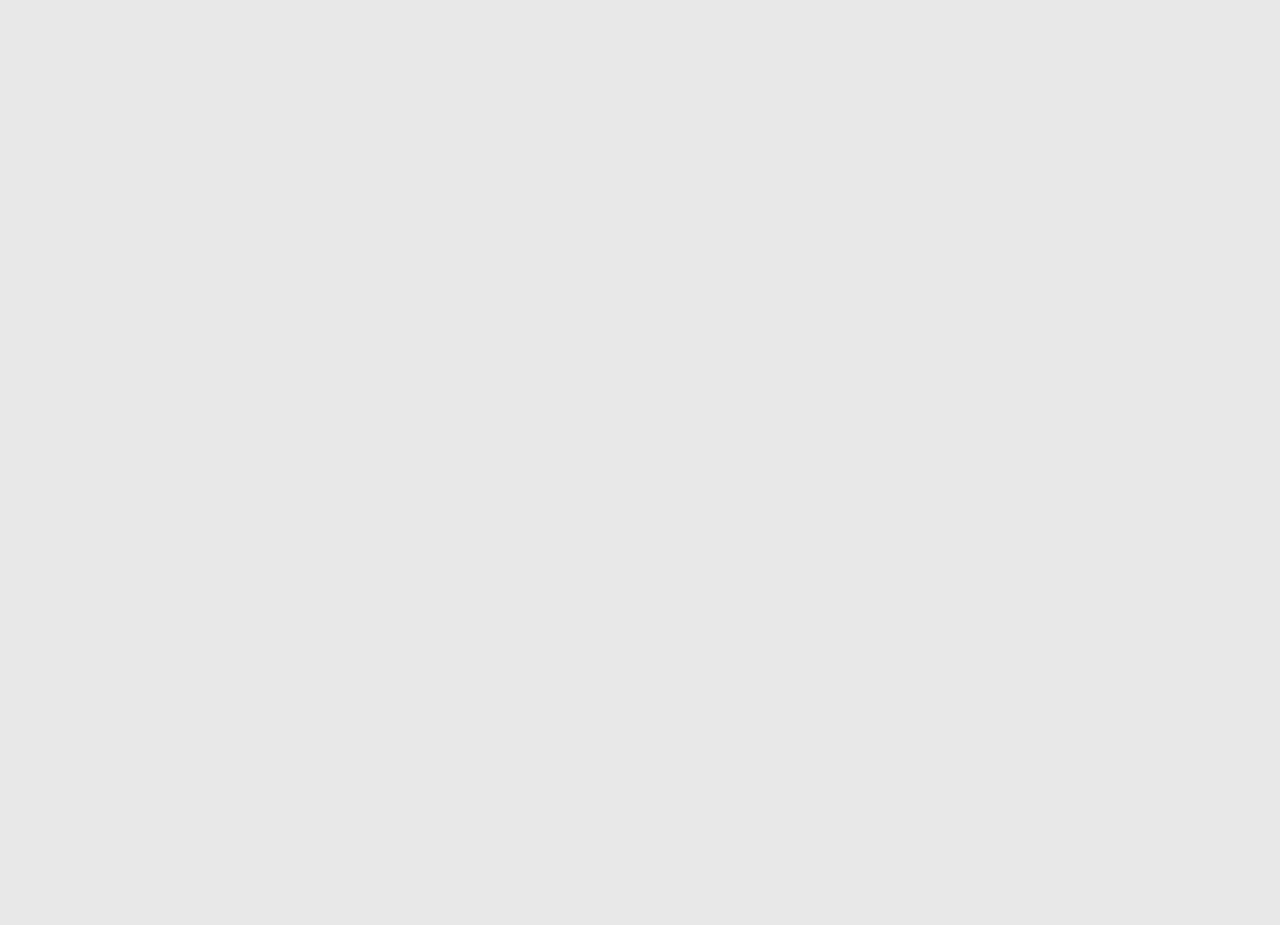Identify the bounding box coordinates for the element you need to click to achieve the following task: "Click the 'Request a Quote' link". Provide the bounding box coordinates as four float numbers between 0 and 1, in the form [left, top, right, bottom].

[0.541, 0.866, 0.637, 0.885]